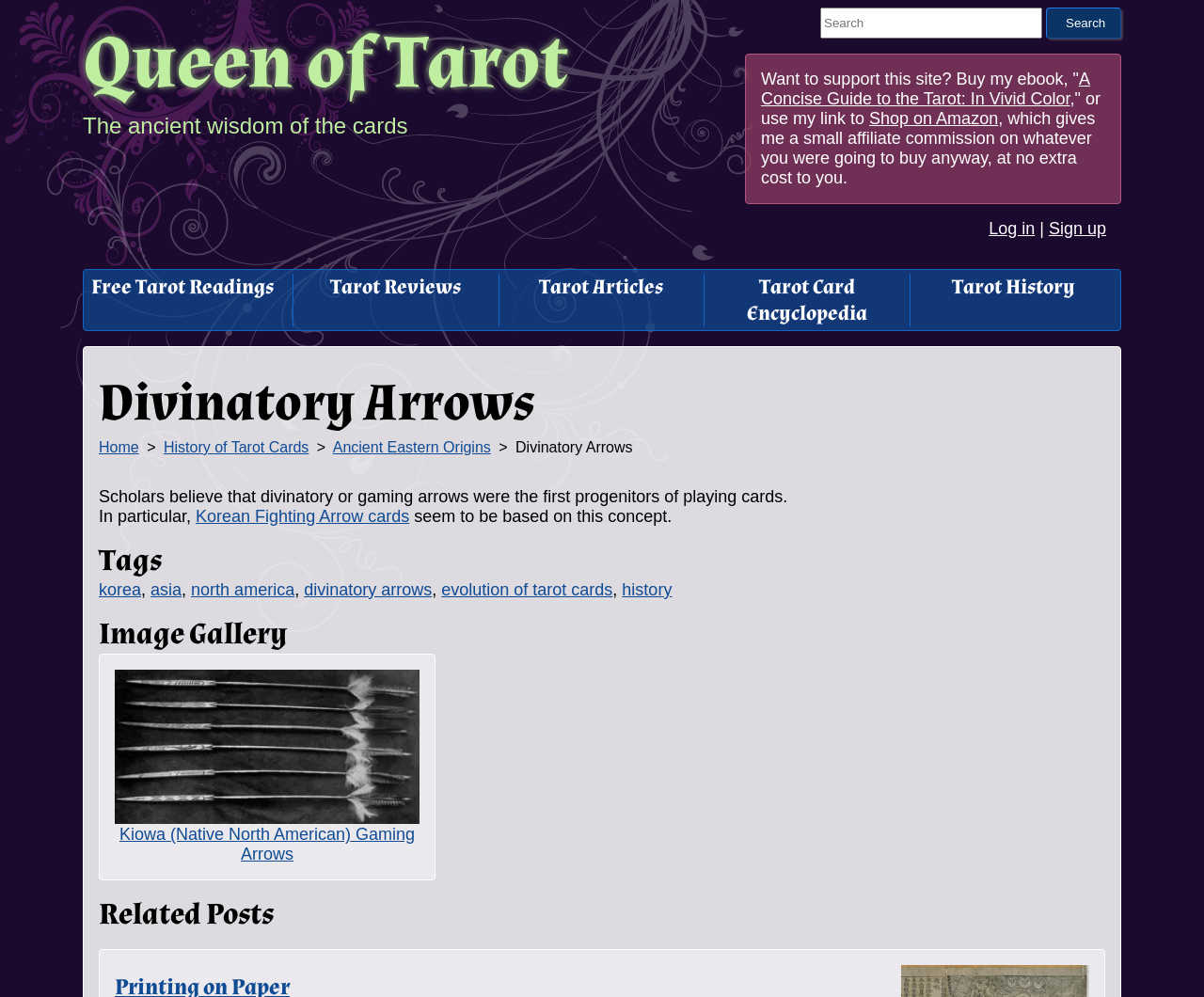Answer this question using a single word or a brief phrase:
What is the purpose of the textbox at the top right?

Search